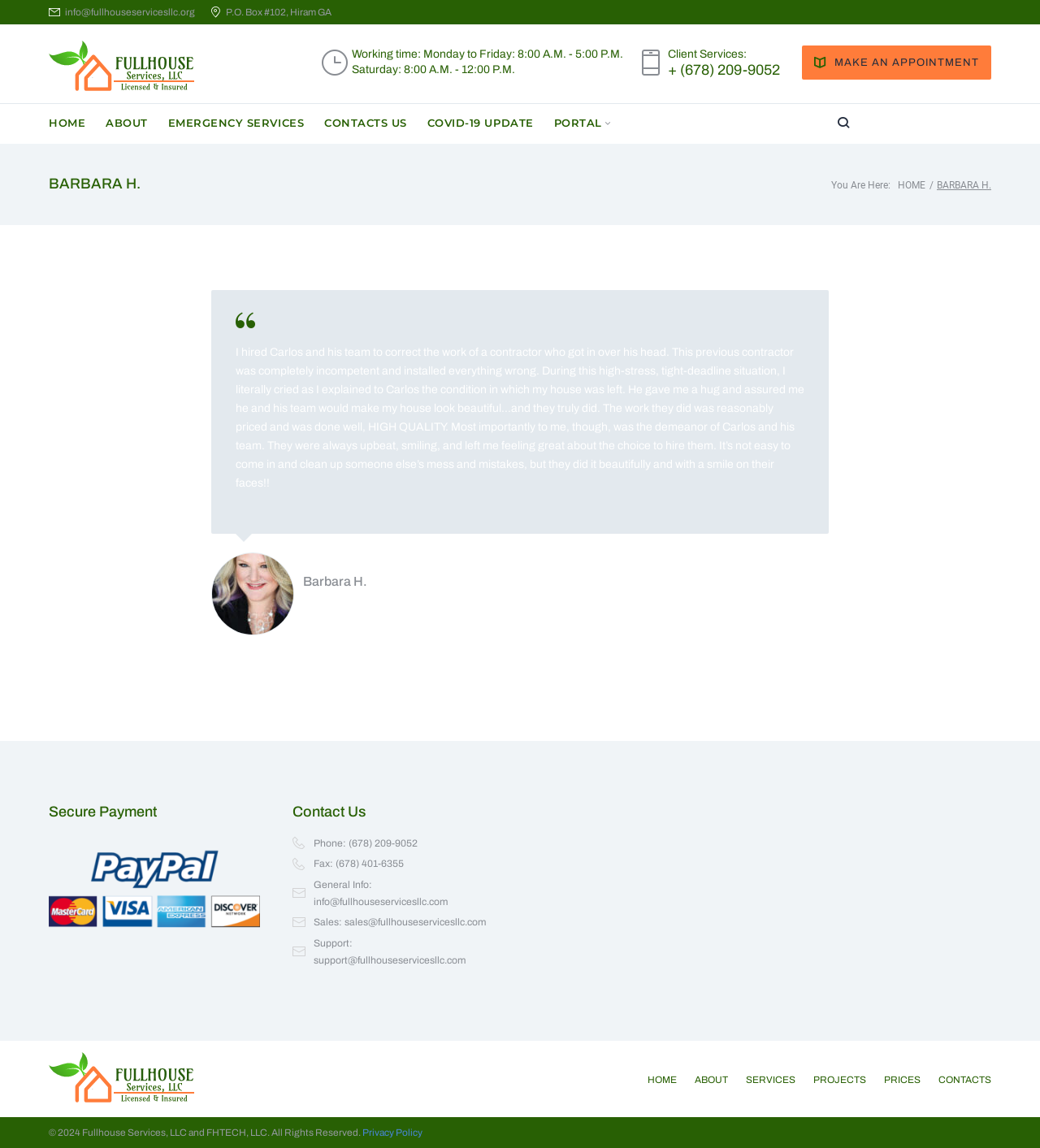Specify the bounding box coordinates of the area that needs to be clicked to achieve the following instruction: "Call (678) 209-9052".

[0.642, 0.053, 0.75, 0.068]